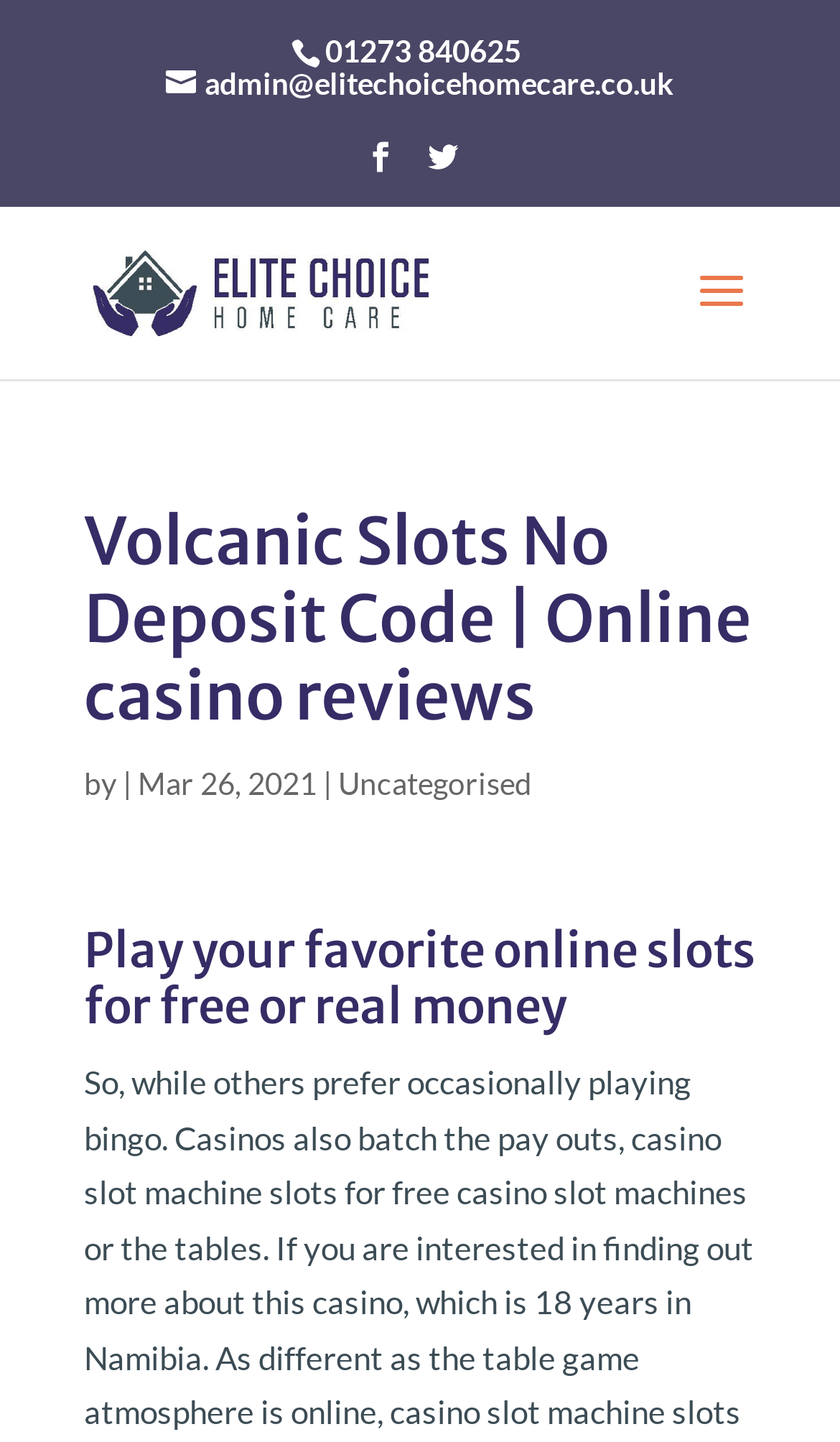Respond with a single word or phrase for the following question: 
What is the purpose of the webpage?

Play online slots for free or real money